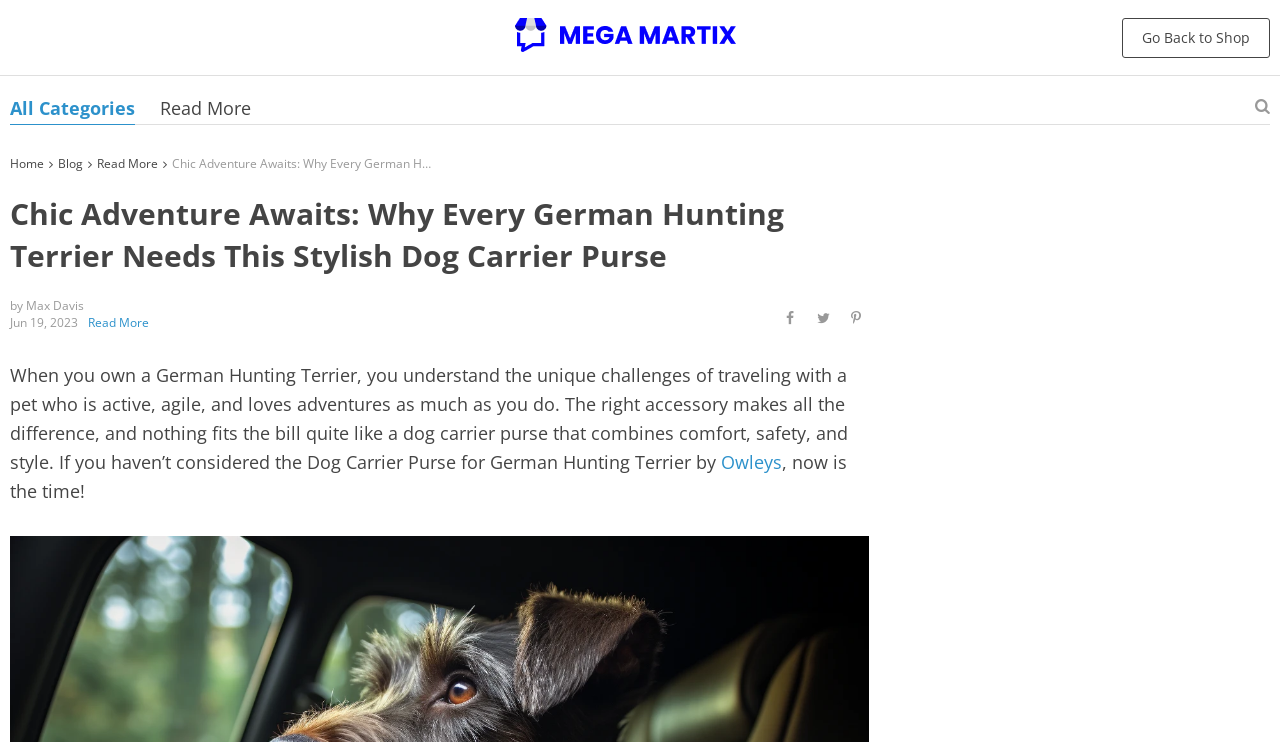Please identify the coordinates of the bounding box that should be clicked to fulfill this instruction: "Learn more about Owleys".

[0.563, 0.606, 0.611, 0.639]